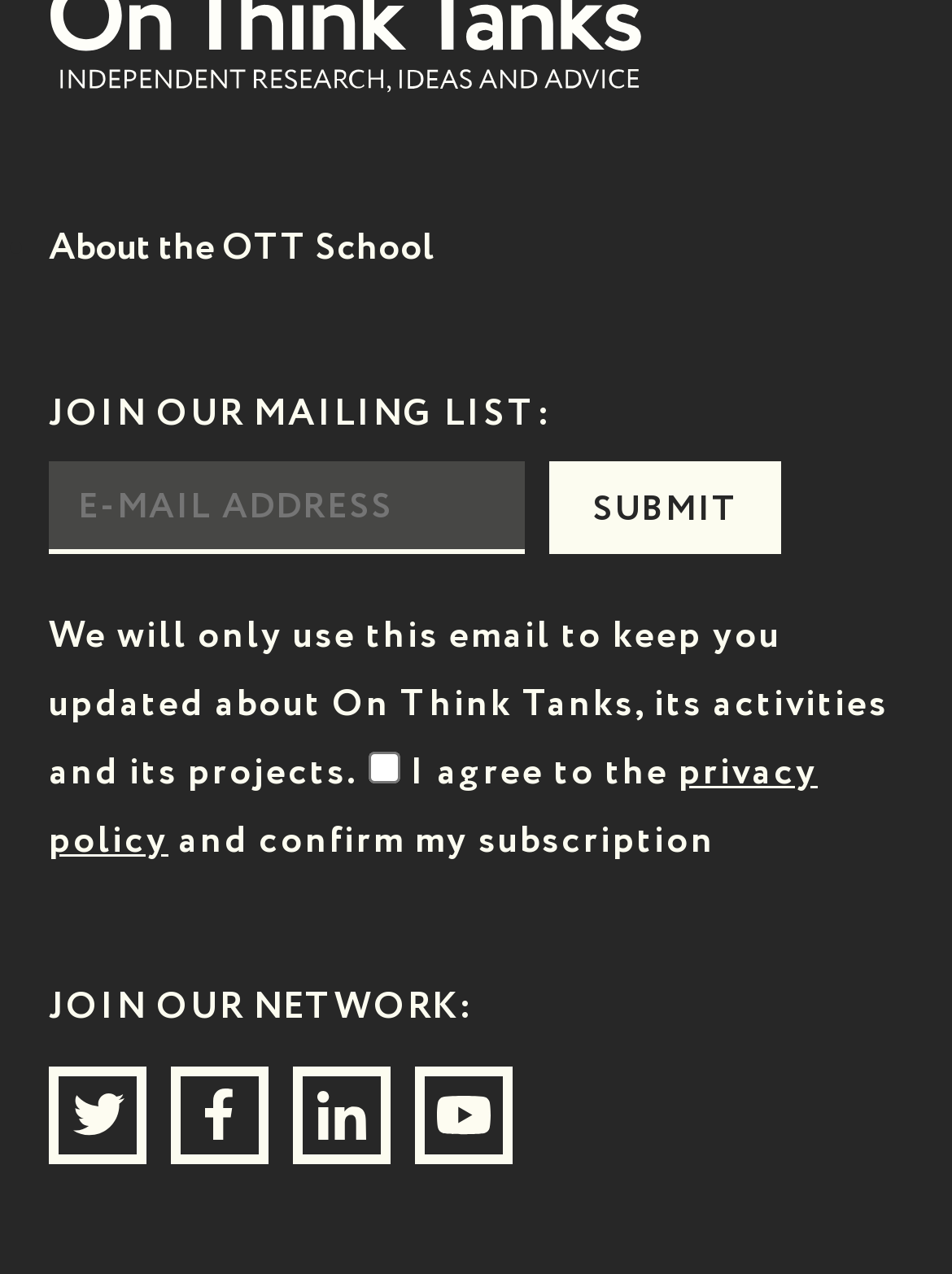Pinpoint the bounding box coordinates of the clickable element to carry out the following instruction: "Learn about On Think Tanks."

[0.051, 0.045, 0.674, 0.082]